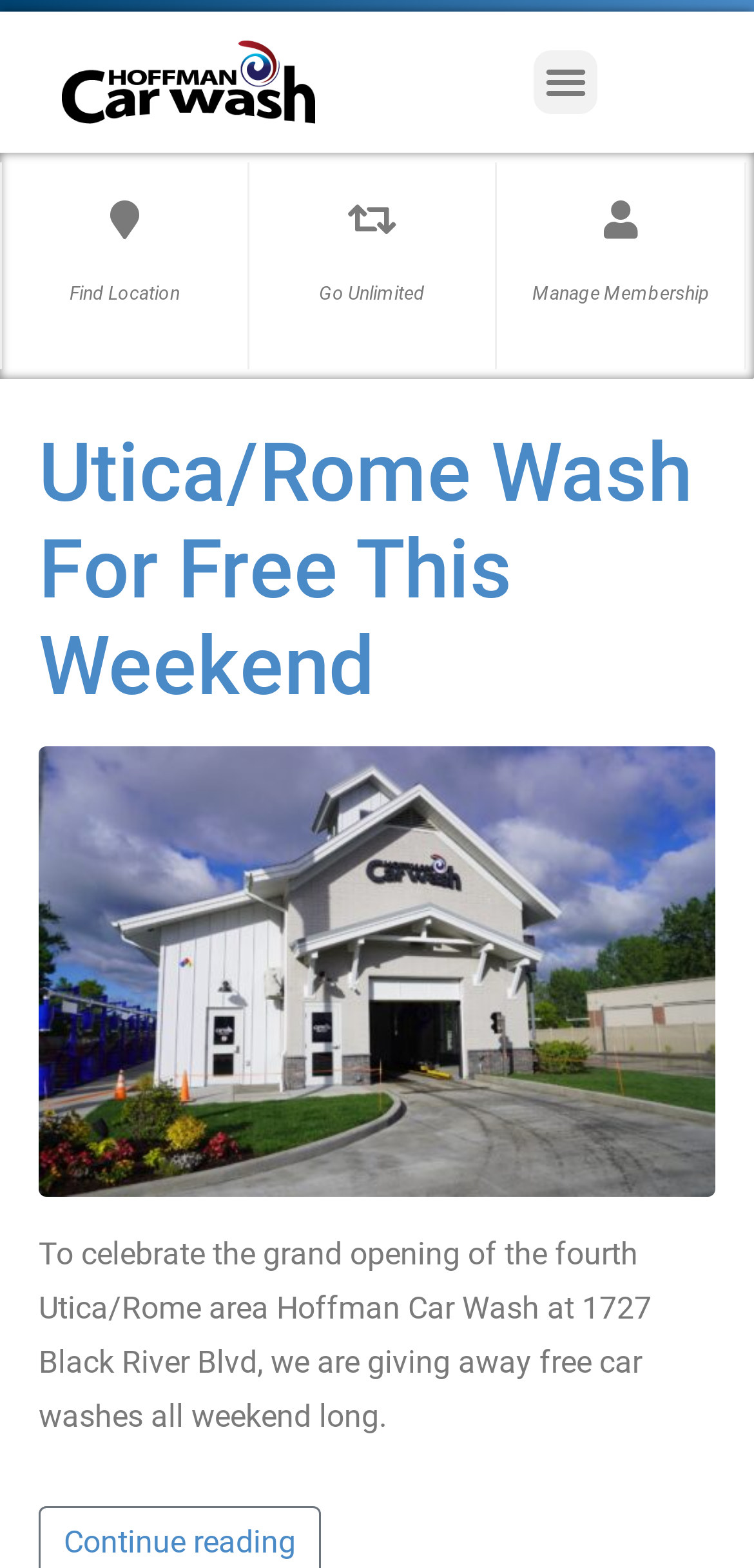Refer to the element description Manage Membership and identify the corresponding bounding box in the screenshot. Format the coordinates as (top-left x, top-left y, bottom-right x, bottom-right y) with values in the range of 0 to 1.

[0.706, 0.18, 0.942, 0.193]